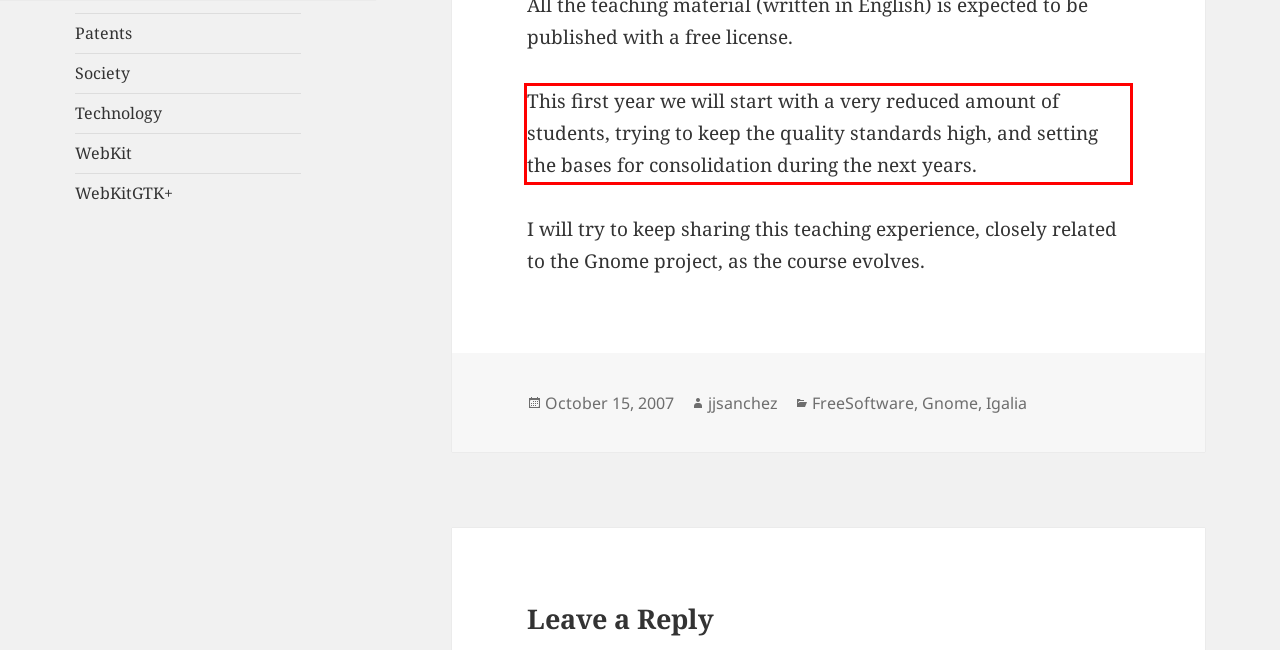Given a webpage screenshot with a red bounding box, perform OCR to read and deliver the text enclosed by the red bounding box.

This first year we will start with a very reduced amount of students, trying to keep the quality standards high, and setting the bases for consolidation during the next years.